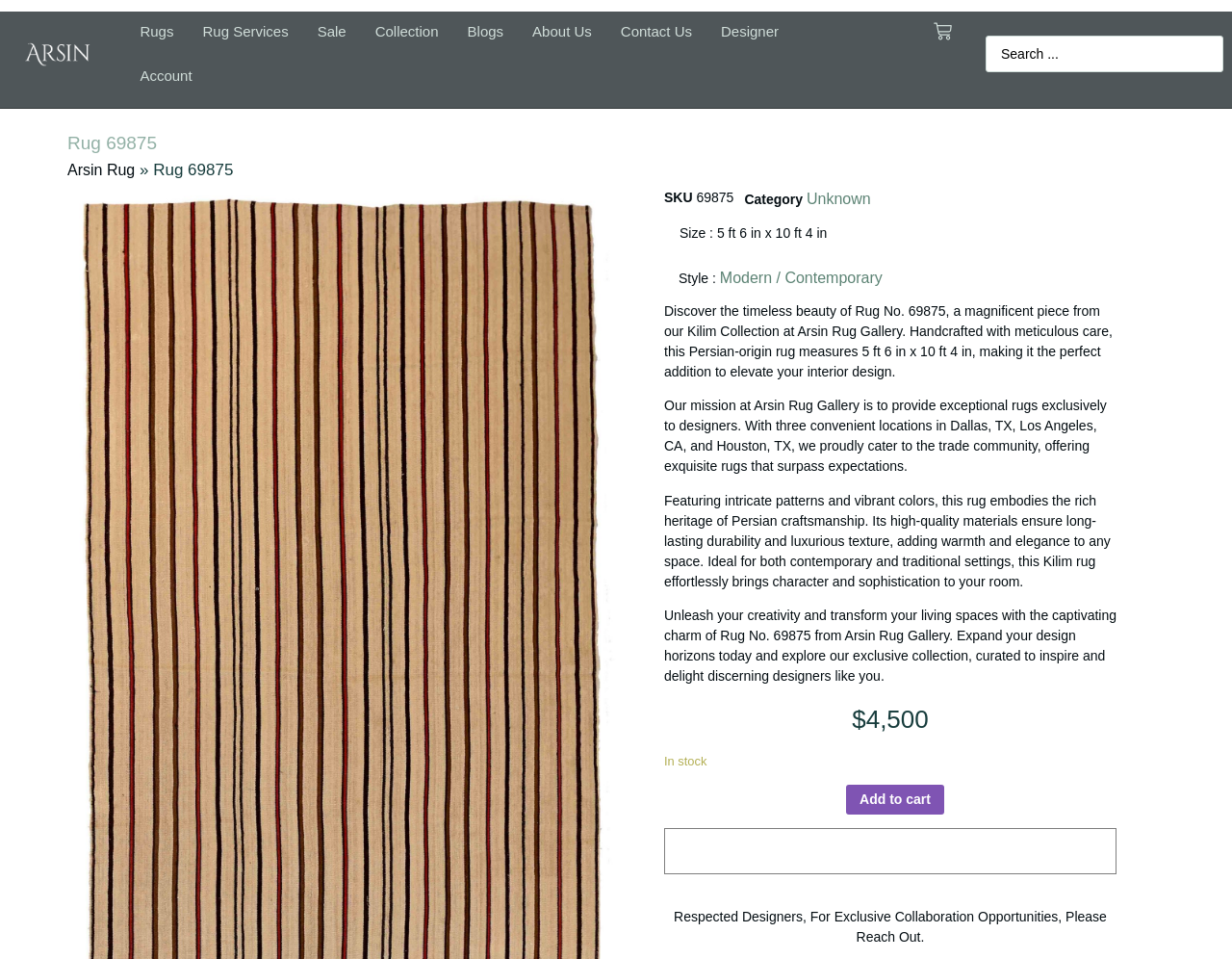Describe all the significant parts and information present on the webpage.

The webpage is about a specific rug, Rug No. 69875, from the Kilim Collection at Arsin Rug Gallery. At the top left corner, there is a logo of Arsin Rug Gallery, and next to it, there are several navigation links, including "Rugs", "Rug Services", "Sale", "Collection", "Blogs", "About Us", "Contact Us", and "Designer". Below these links, there is a search bar at the top right corner.

The main content of the webpage is divided into two sections. The left section contains the rug's details, including its name, SKU, category, size, and style. The right section displays a detailed description of the rug, highlighting its features, materials, and craftsmanship. There are four paragraphs of text, each describing the rug's beauty, the mission of Arsin Rug Gallery, the rug's characteristics, and an invitation to designers to explore the collection.

Below the description, there is a price tag of $4,500, and an "In stock" label. Next to it, there are two buttons: "Add to cart" and a disabled "WooPay" button. At the very bottom of the page, there is a heading that invites respected designers to reach out for exclusive collaboration opportunities.

Throughout the webpage, there are no images of the rug itself, but there is a small icon in the cart link at the top right corner. The overall layout is organized, with clear headings and concise text, making it easy to navigate and find information about the rug.